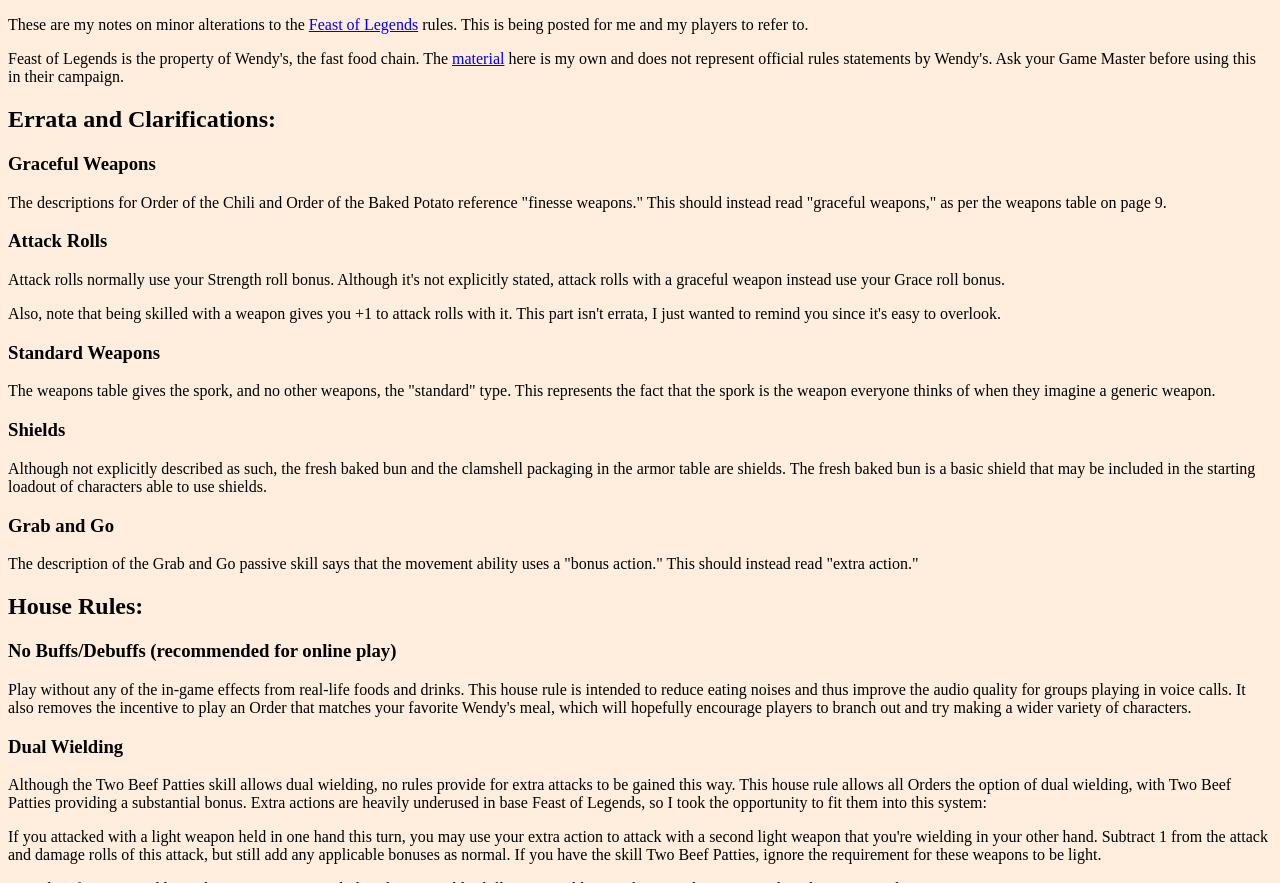What is the purpose of the house rule 'No Buffs/Debuffs'?
Answer the question with just one word or phrase using the image.

For online play